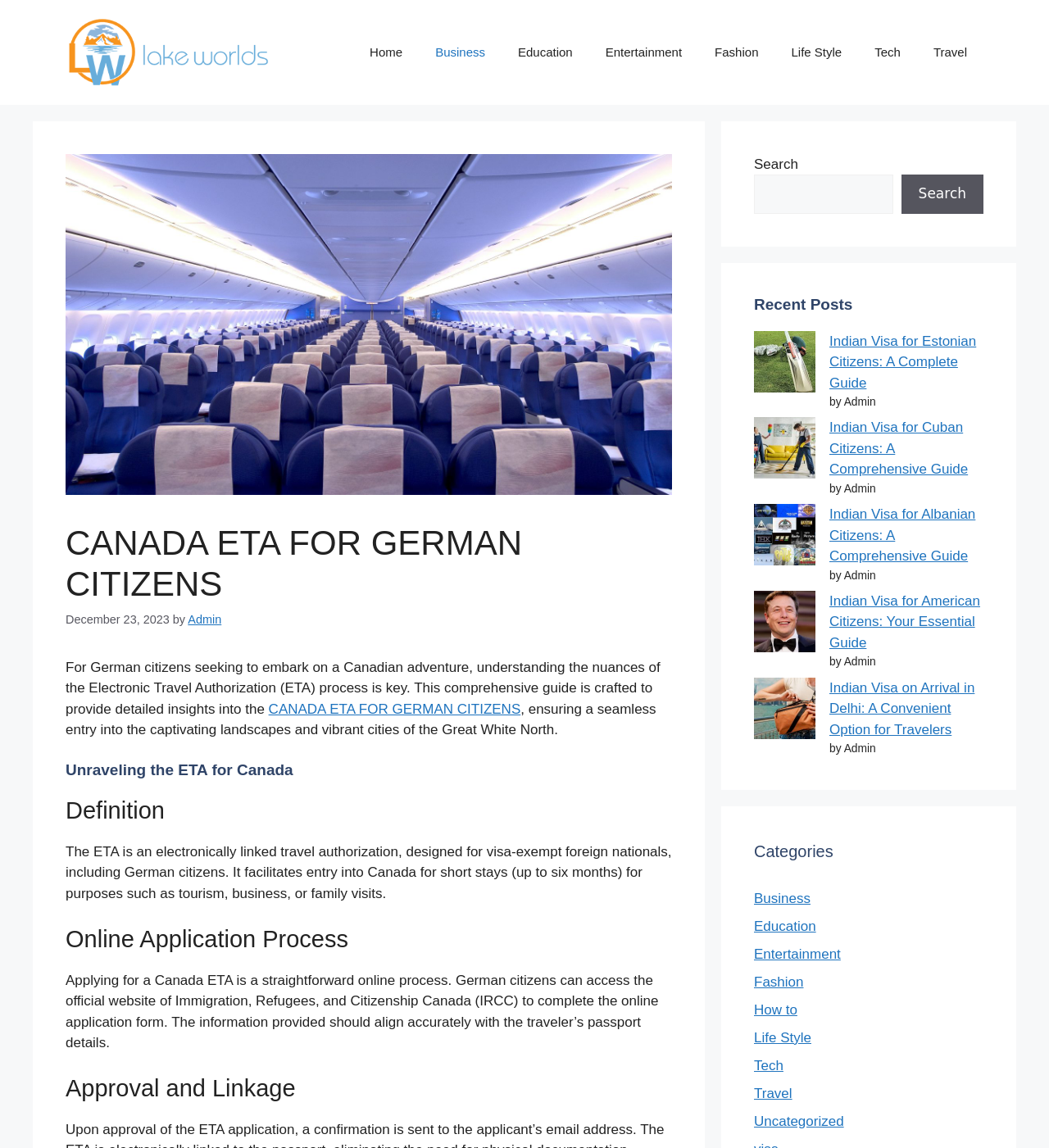What is the purpose of the ETA for German citizens?
Analyze the image and provide a thorough answer to the question.

The ETA is an electronically linked travel authorization designed for visa-exempt foreign nationals, including German citizens, to facilitate entry into Canada for short stays (up to six months) for purposes such as tourism, business, or family visits.